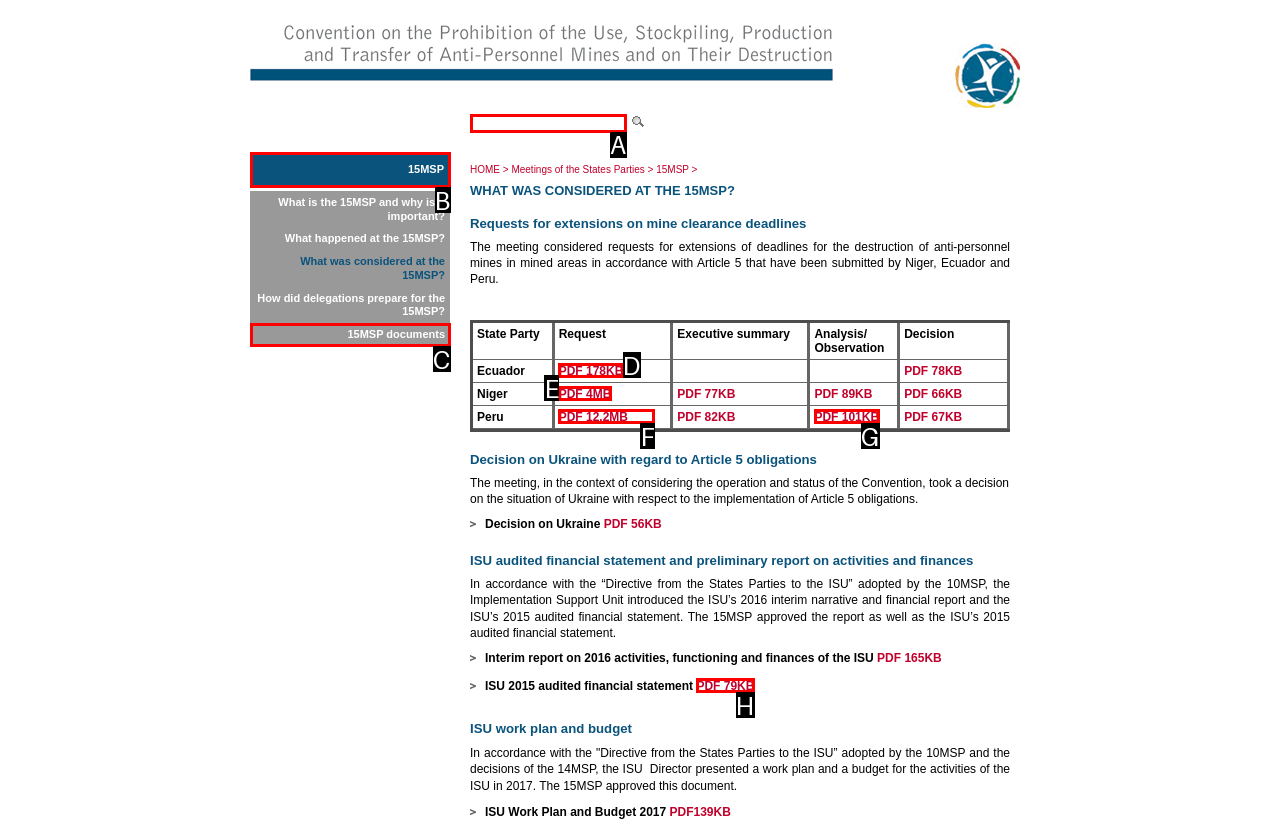Identify which HTML element matches the description: PDF 101KB. Answer with the correct option's letter.

G